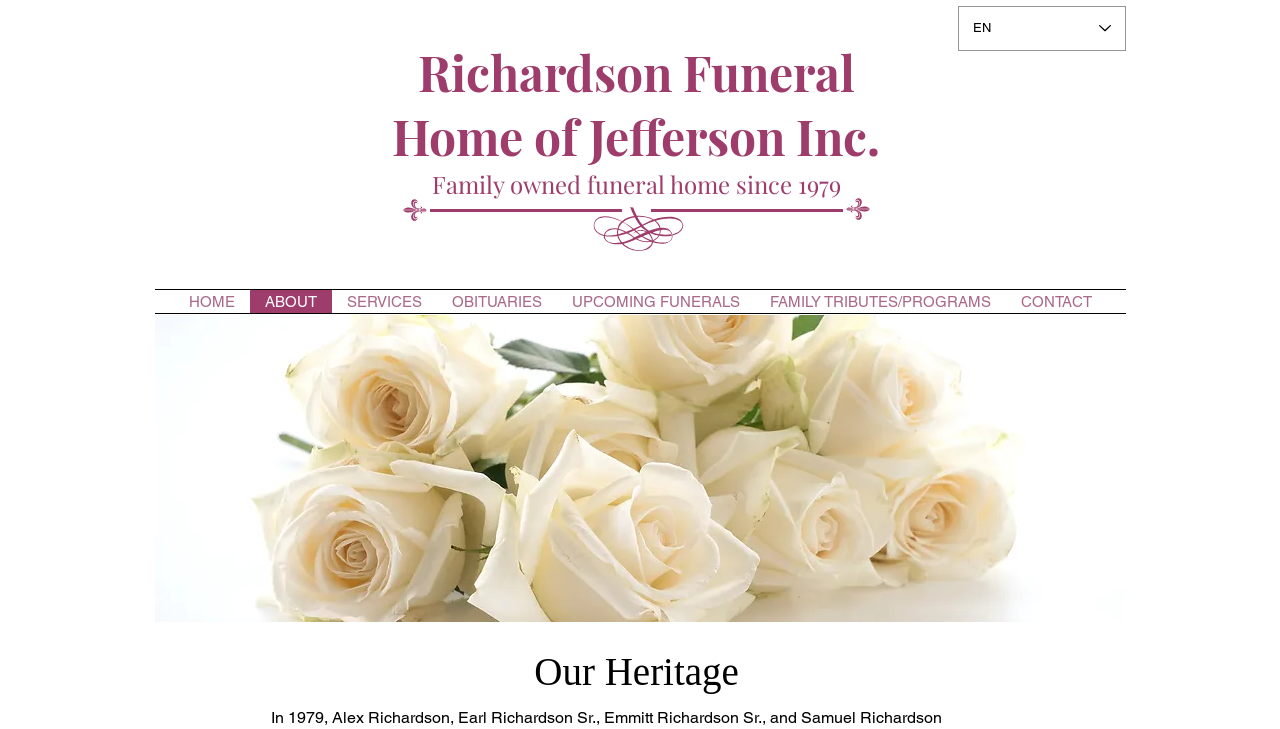What is the name of the funeral home?
Look at the image and respond with a one-word or short phrase answer.

Richardson Funeral Home of Jefferson Inc.